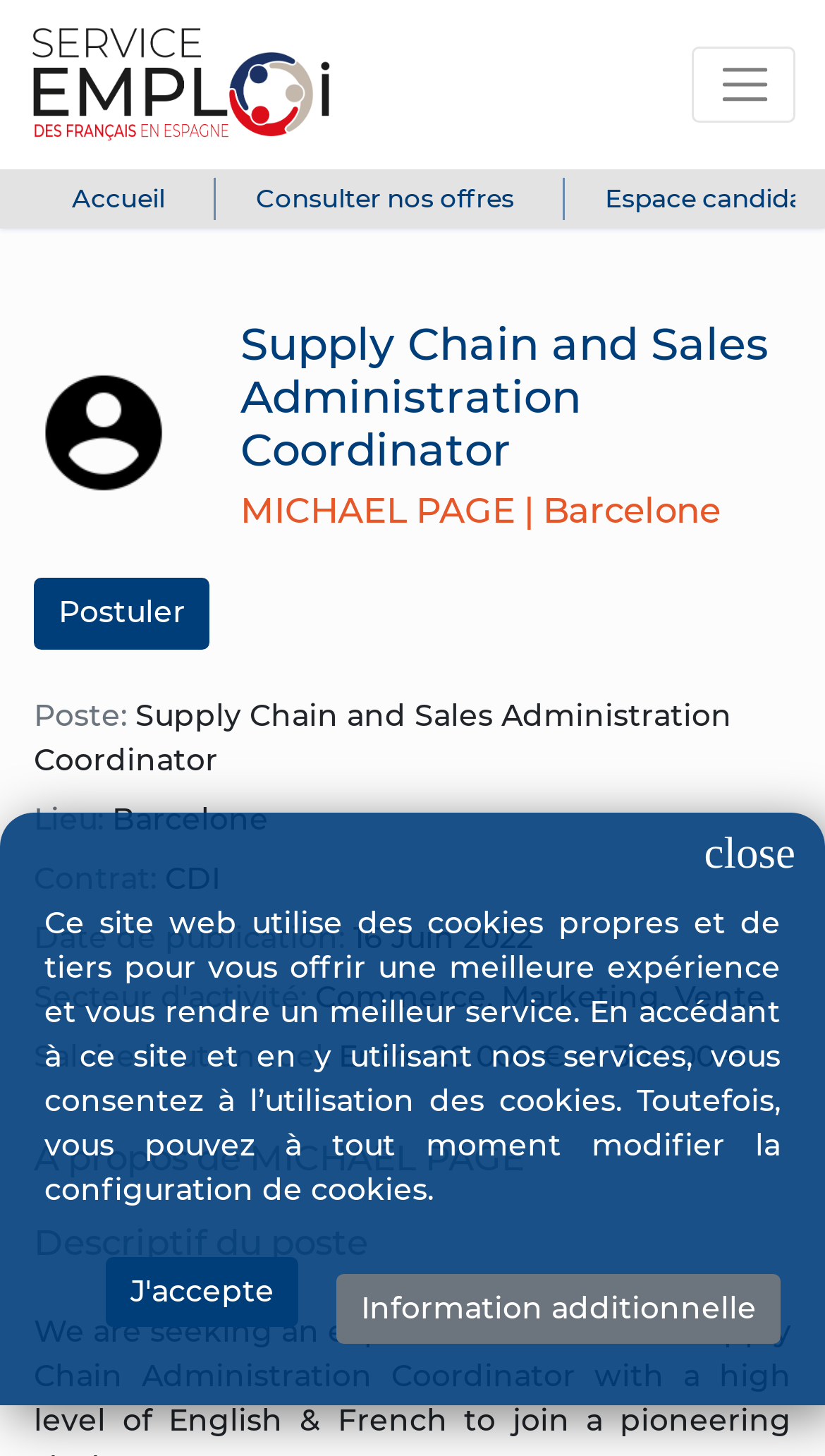Given the element description: "J'accepte", predict the bounding box coordinates of this UI element. The coordinates must be four float numbers between 0 and 1, given as [left, top, right, bottom].

[0.128, 0.863, 0.362, 0.911]